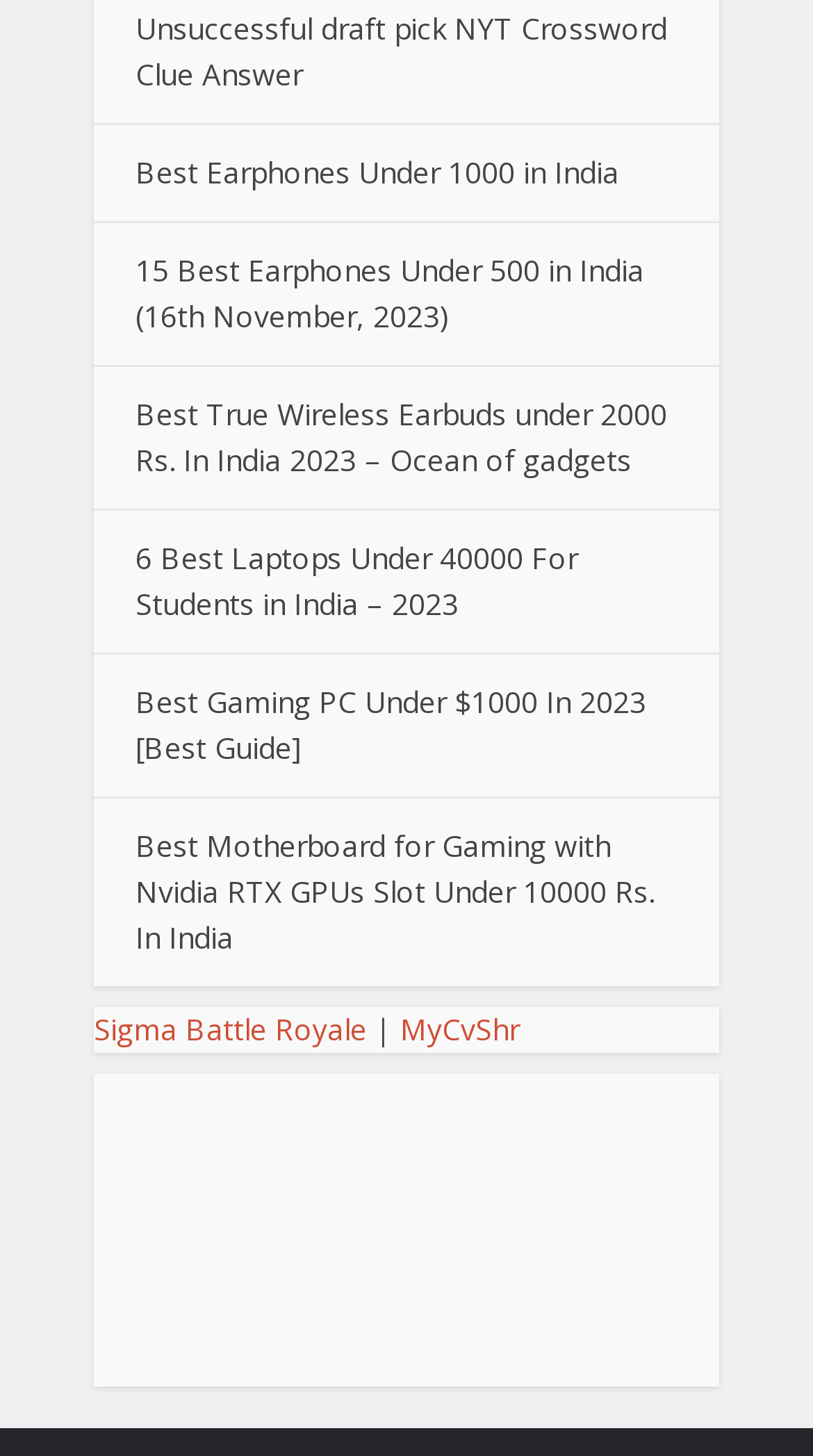Please answer the following question using a single word or phrase: 
What is the topic of the first link?

Unsuccessful draft pick NYT Crossword Clue Answer